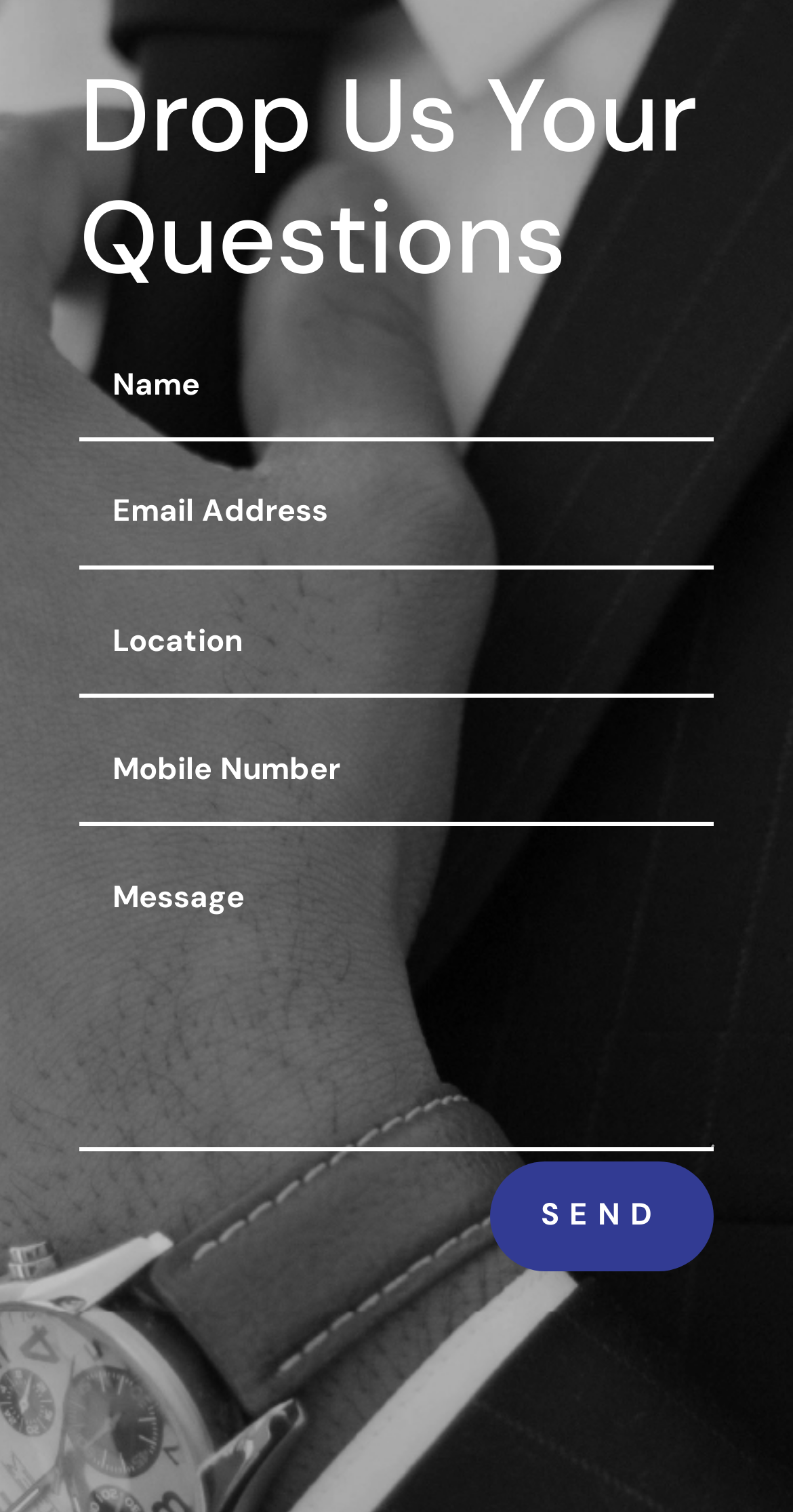What is the purpose of the textboxes?
Please give a detailed and elaborate explanation in response to the question.

The webpage has multiple textboxes with no default text, and a 'SEND' button at the bottom. This suggests that the user is expected to input some information, and the heading 'Drop Us Your Questions' further implies that the textboxes are meant for users to ask questions.